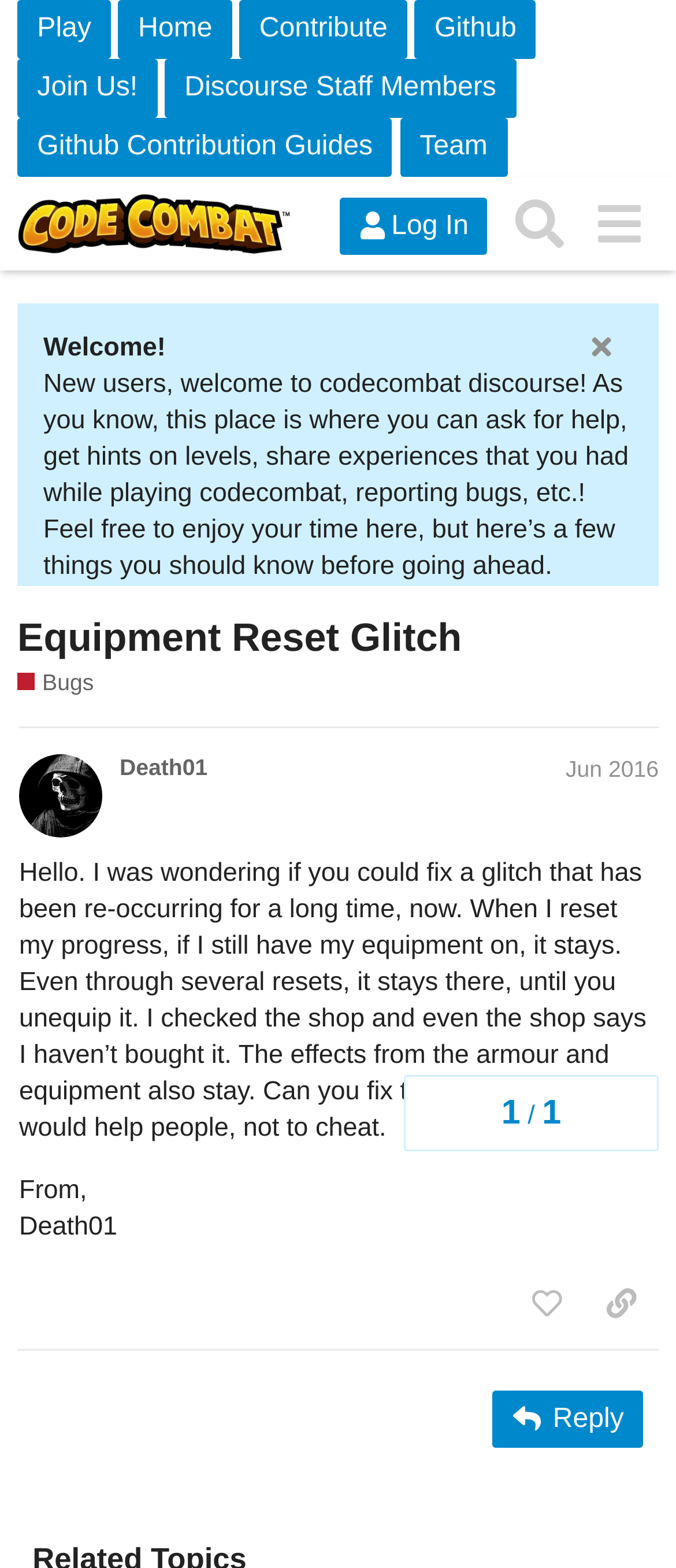Pinpoint the bounding box coordinates of the clickable area needed to execute the instruction: "Click on the 'CodeCombat Discourse' link". The coordinates should be specified as four float numbers between 0 and 1, i.e., [left, top, right, bottom].

[0.026, 0.123, 0.431, 0.163]